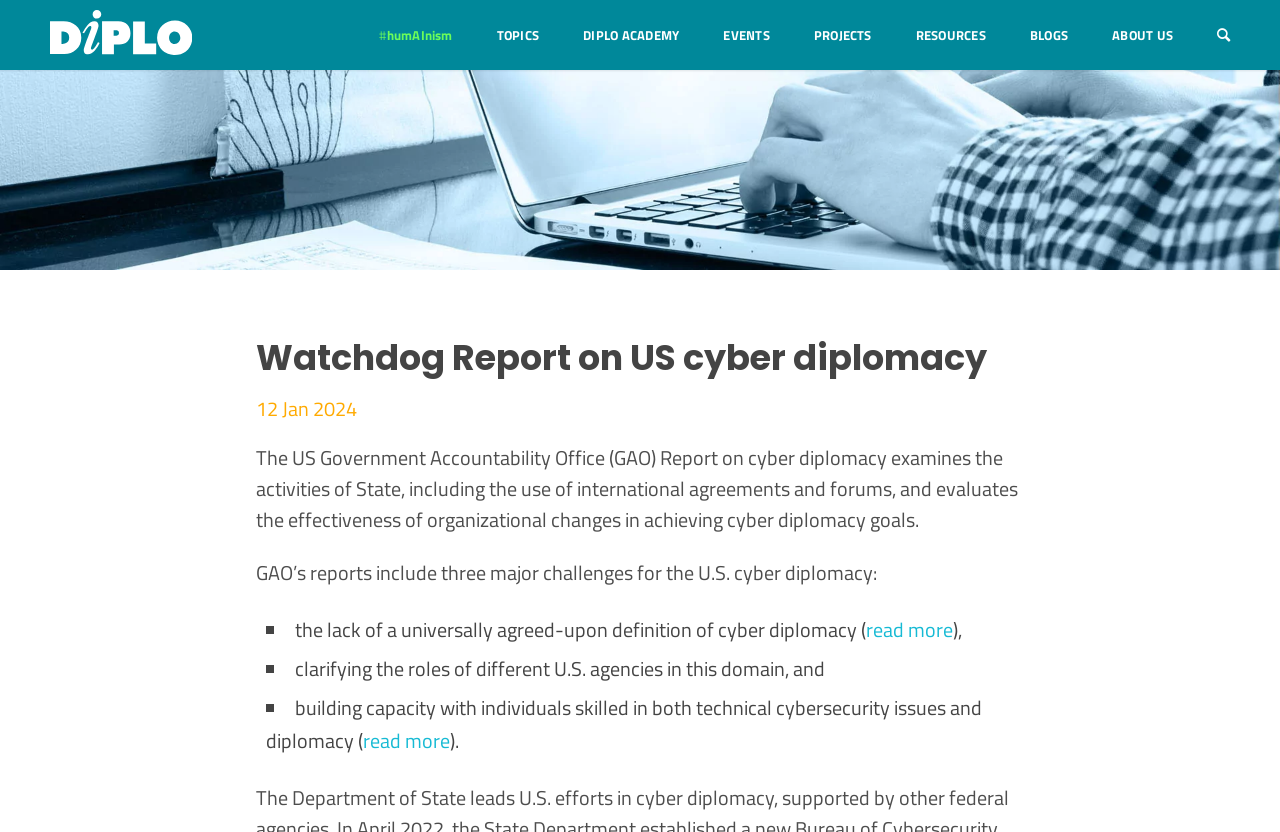What are the main menu items on the website?
Using the image as a reference, deliver a detailed and thorough answer to the question.

The main menu items are located at the top of the webpage, and they are represented as menu items with links. The menu items are TOPICS, DIPLO ACADEMY, EVENTS, PROJECTS, RESOURCES, BLOGS, and ABOUT US.